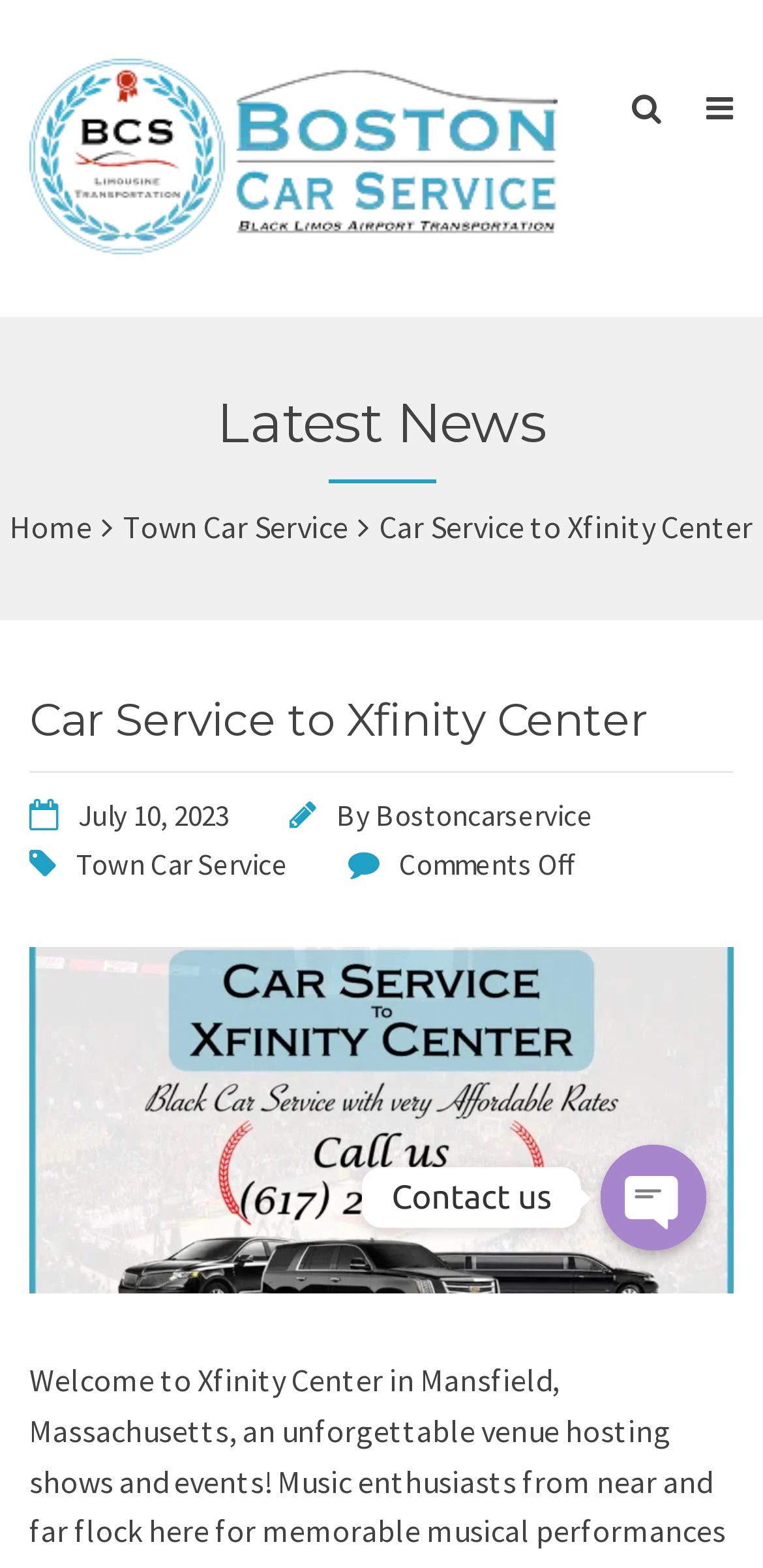Please determine the bounding box coordinates of the element to click in order to execute the following instruction: "Read latest news". The coordinates should be four float numbers between 0 and 1, specified as [left, top, right, bottom].

[0.0, 0.252, 1.0, 0.287]